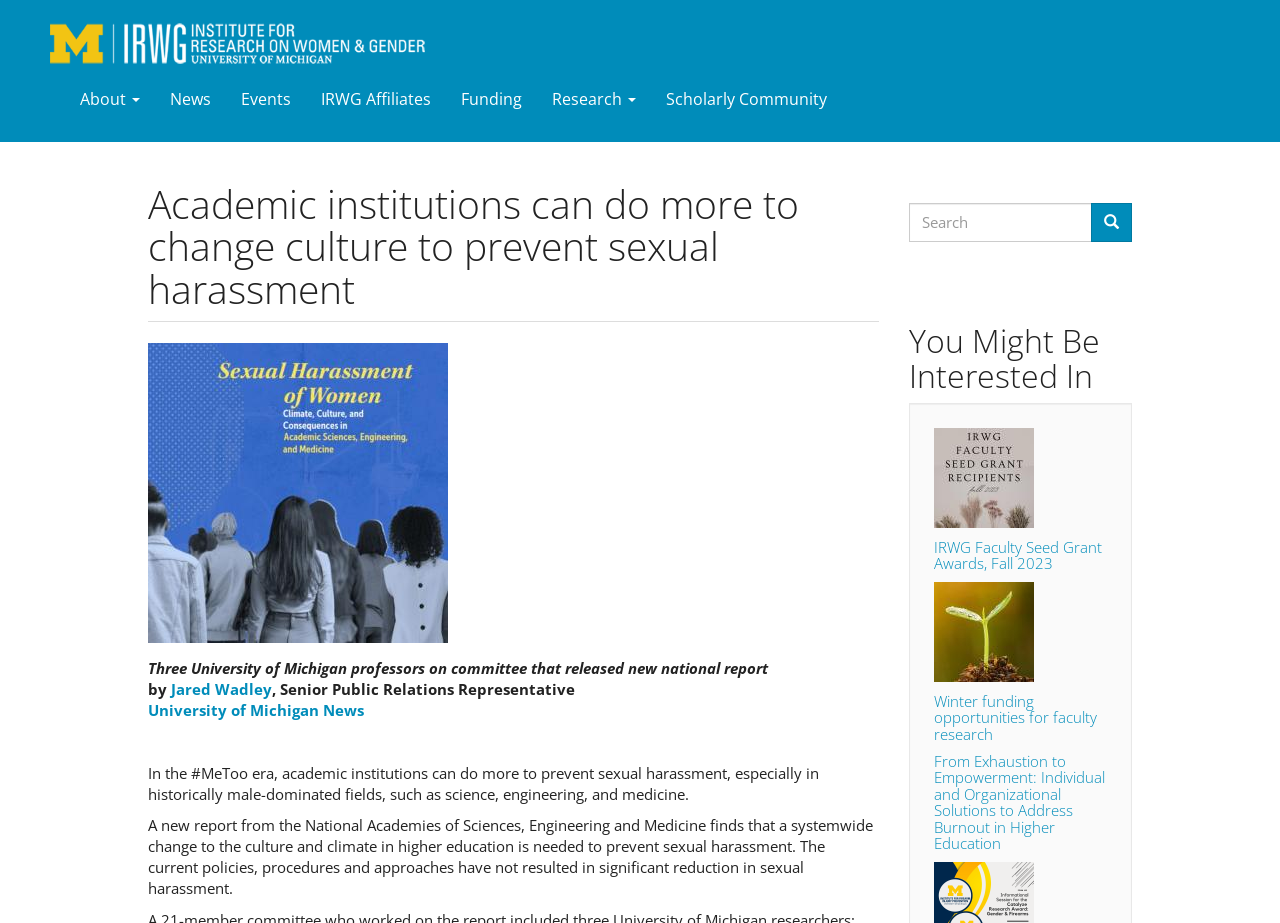Find the primary header on the webpage and provide its text.

Academic institutions can do more to change culture to prevent sexual harassment